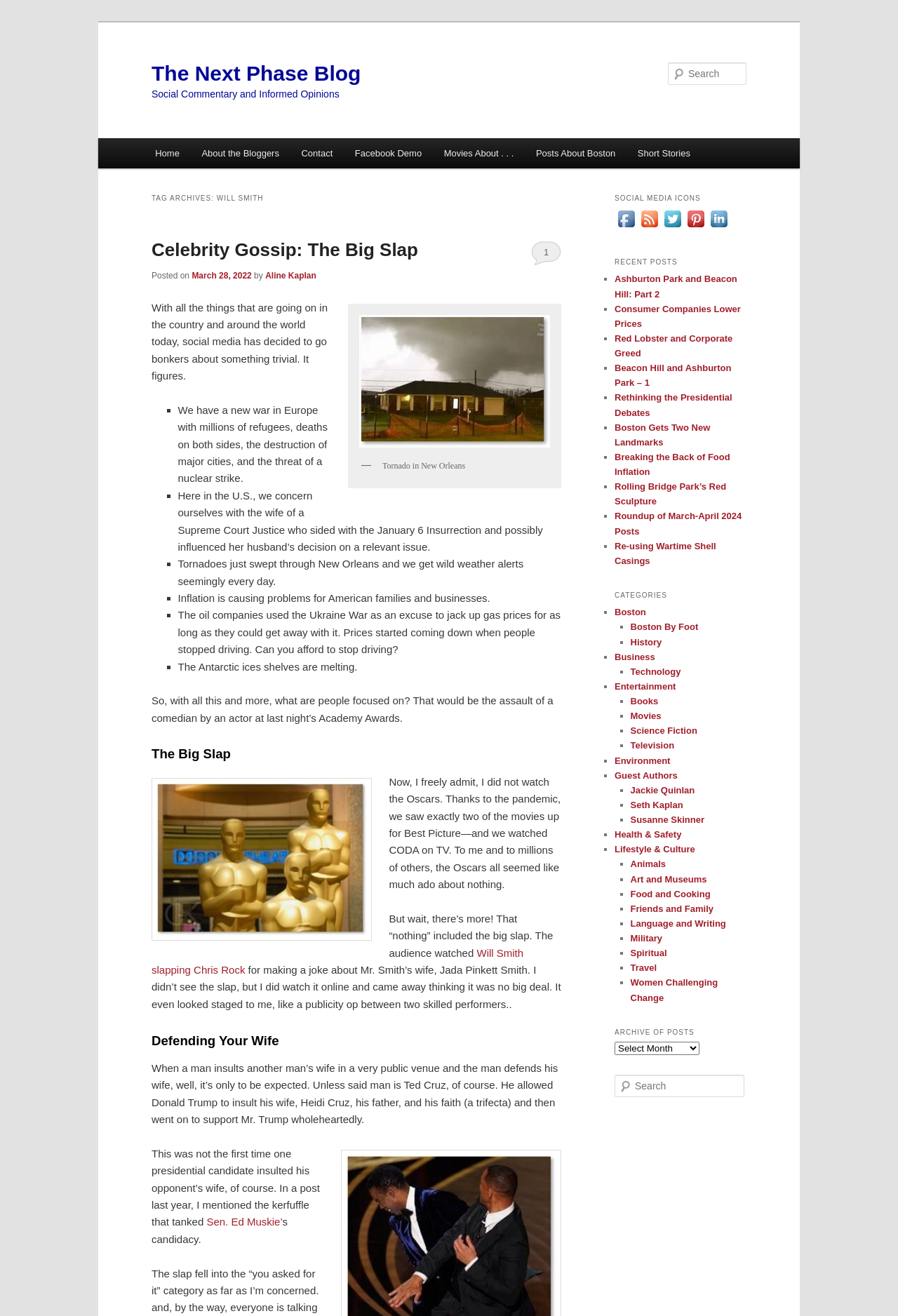Using the provided element description "1", determine the bounding box coordinates of the UI element.

[0.591, 0.182, 0.625, 0.201]